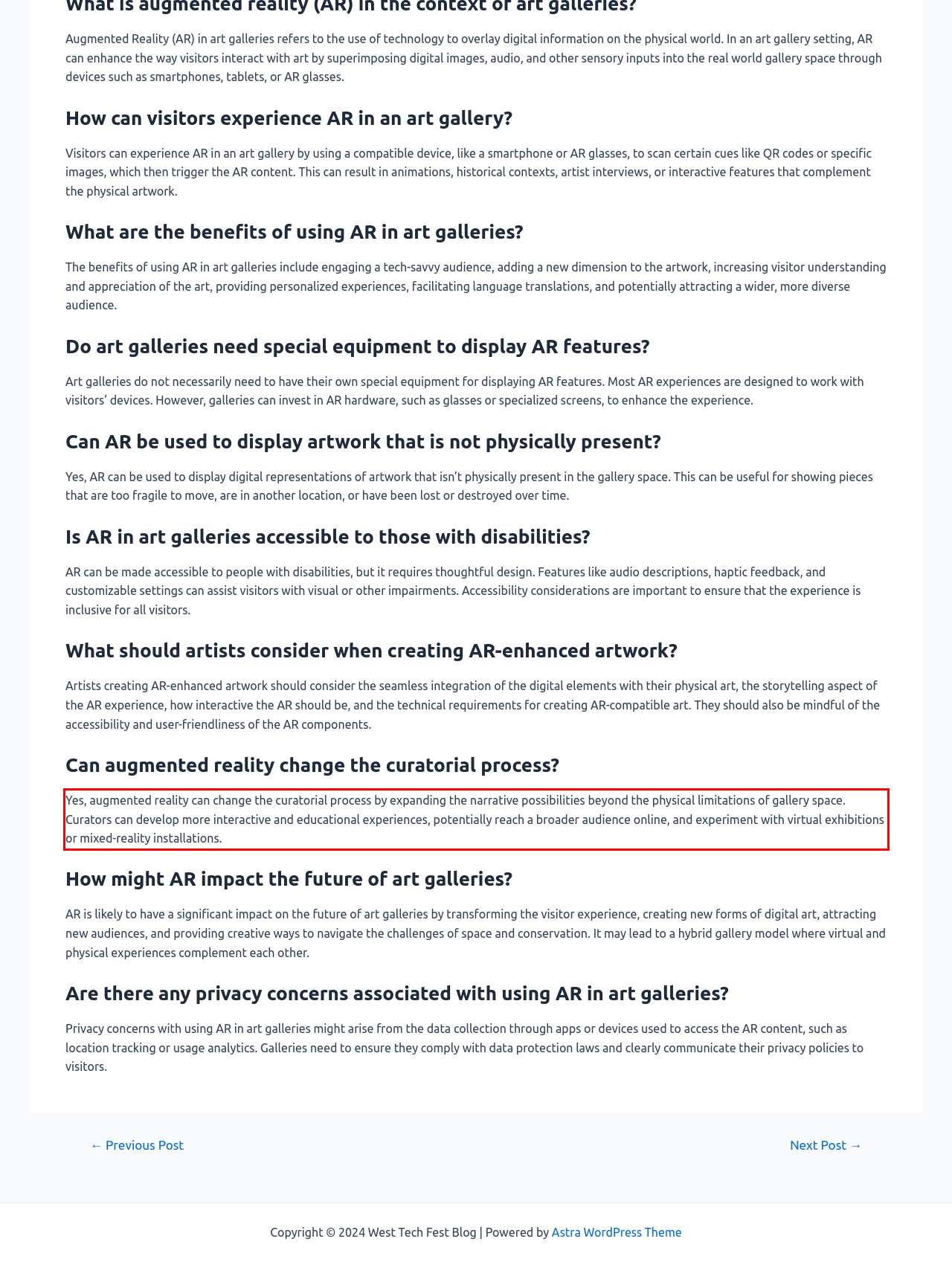You are given a webpage screenshot with a red bounding box around a UI element. Extract and generate the text inside this red bounding box.

Yes, augmented reality can change the curatorial process by expanding the narrative possibilities beyond the physical limitations of gallery space. Curators can develop more interactive and educational experiences, potentially reach a broader audience online, and experiment with virtual exhibitions or mixed-reality installations.